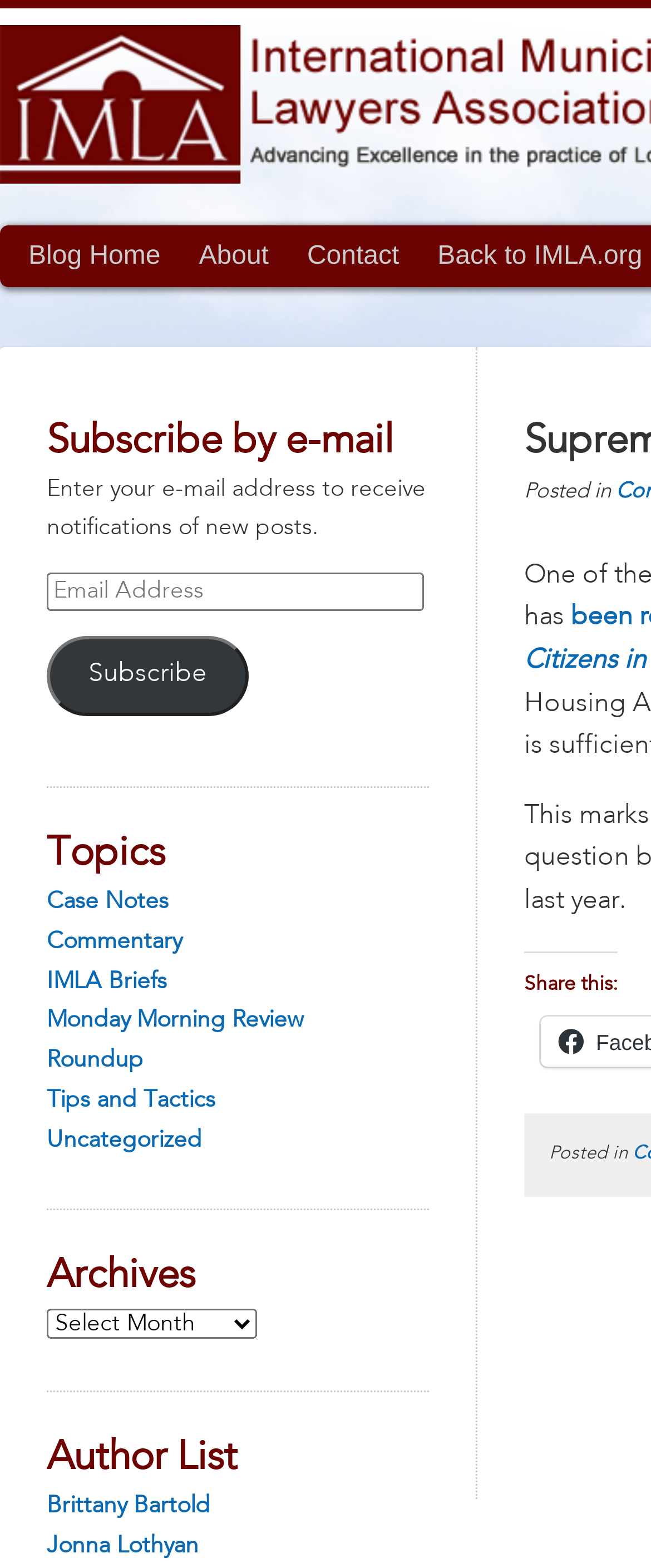Using the provided description Roundup, find the bounding box coordinates for the UI element. Provide the coordinates in (top-left x, top-left y, bottom-right x, bottom-right y) format, ensuring all values are between 0 and 1.

[0.072, 0.669, 0.221, 0.684]